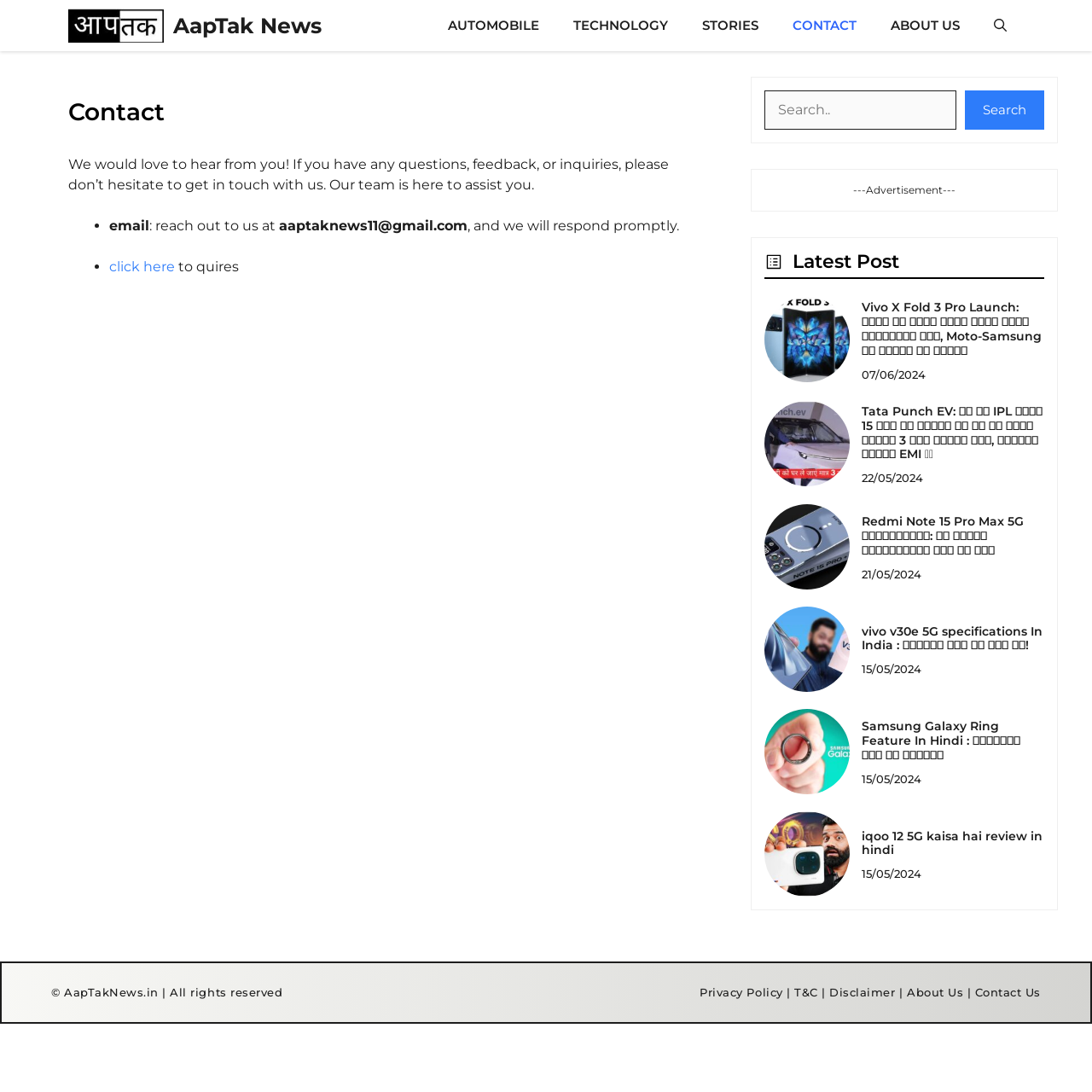Could you locate the bounding box coordinates for the section that should be clicked to accomplish this task: "Search for something".

[0.7, 0.083, 0.956, 0.119]